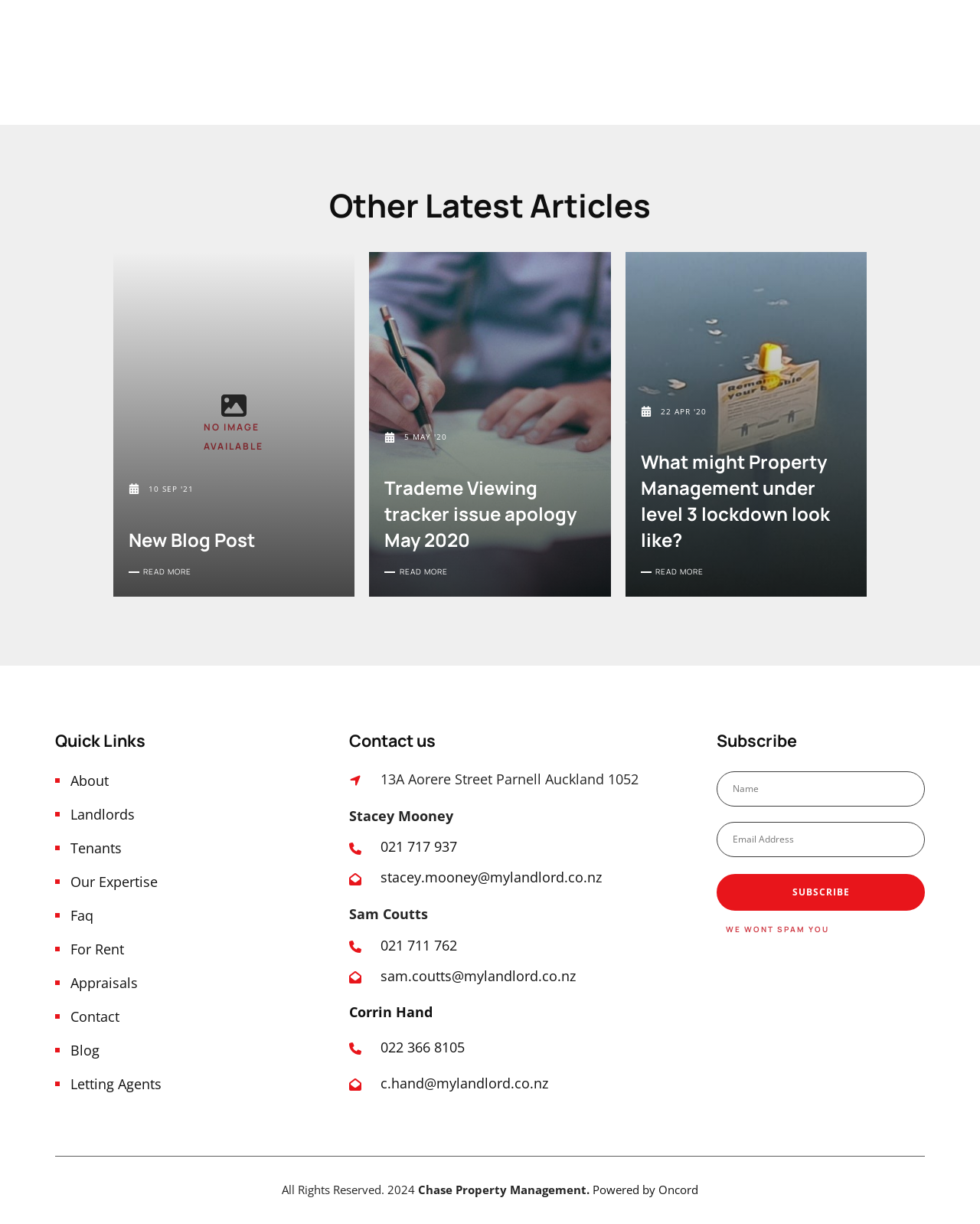What is the title of the first article?
Answer the question with a single word or phrase, referring to the image.

New Blog Post